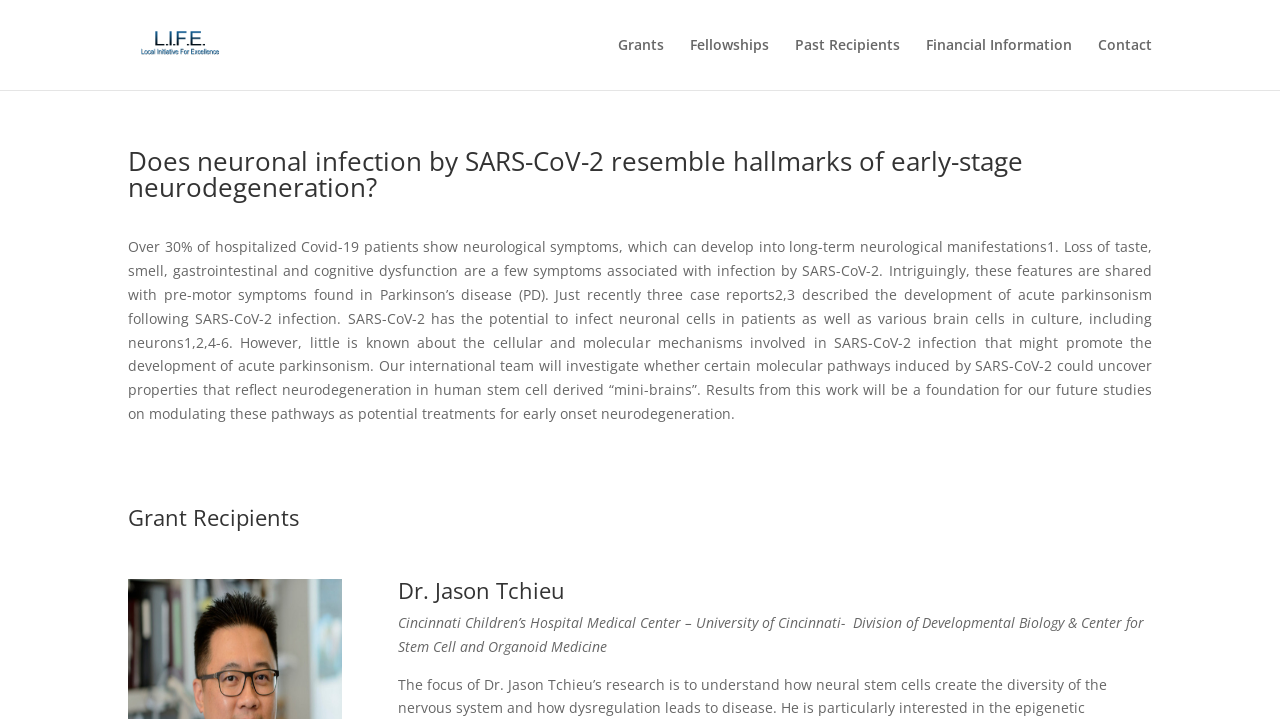How many links are present in the top navigation bar?
Refer to the image and provide a concise answer in one word or phrase.

6